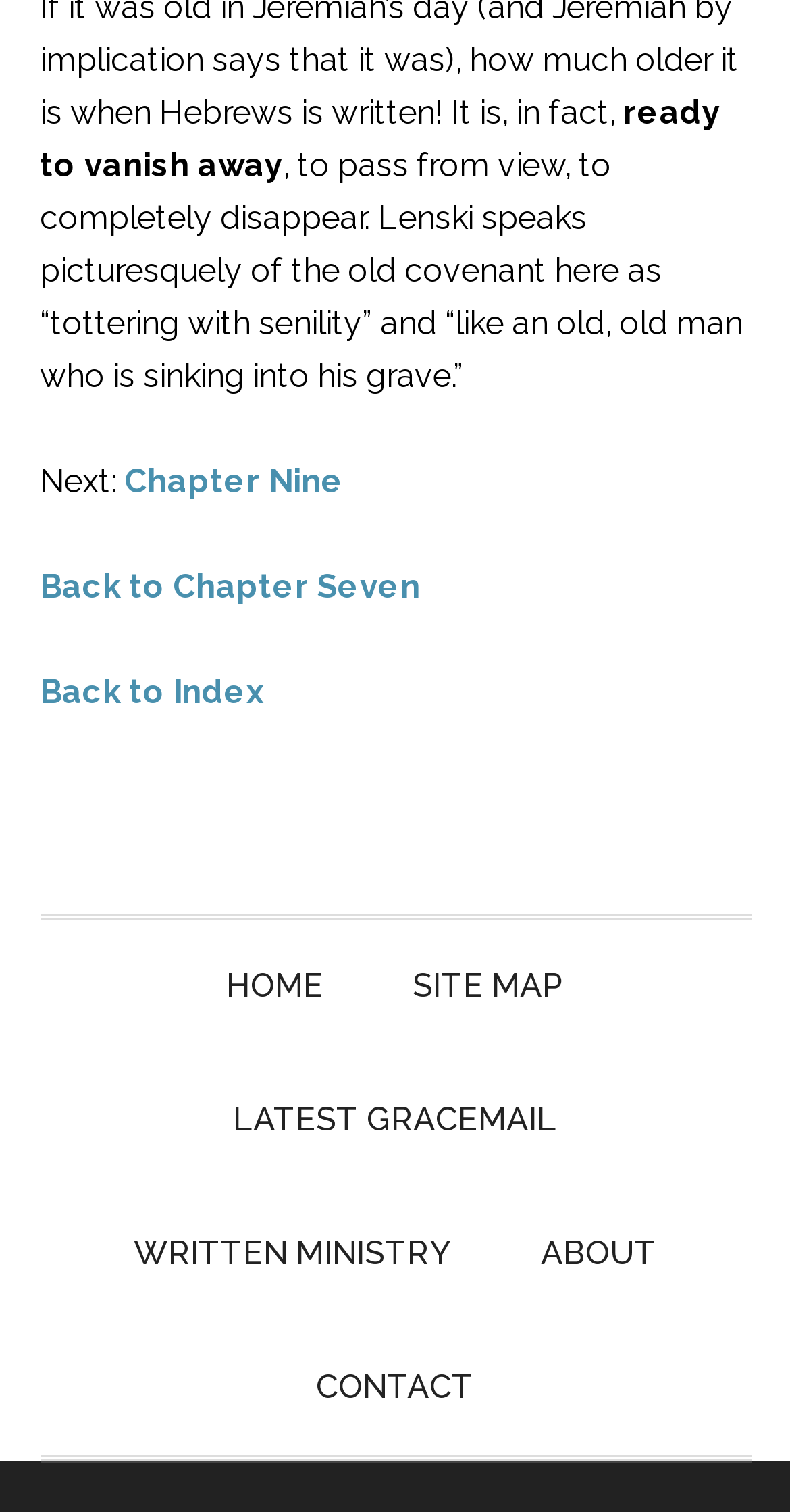Where can I find the 'LATEST GRACEMAIL'?
Answer the question with detailed information derived from the image.

The 'LATEST GRACEMAIL' link is located in the navigation section, which is at the bottom of the webpage, as indicated by its bounding box coordinates [0.244, 0.697, 0.756, 0.785].